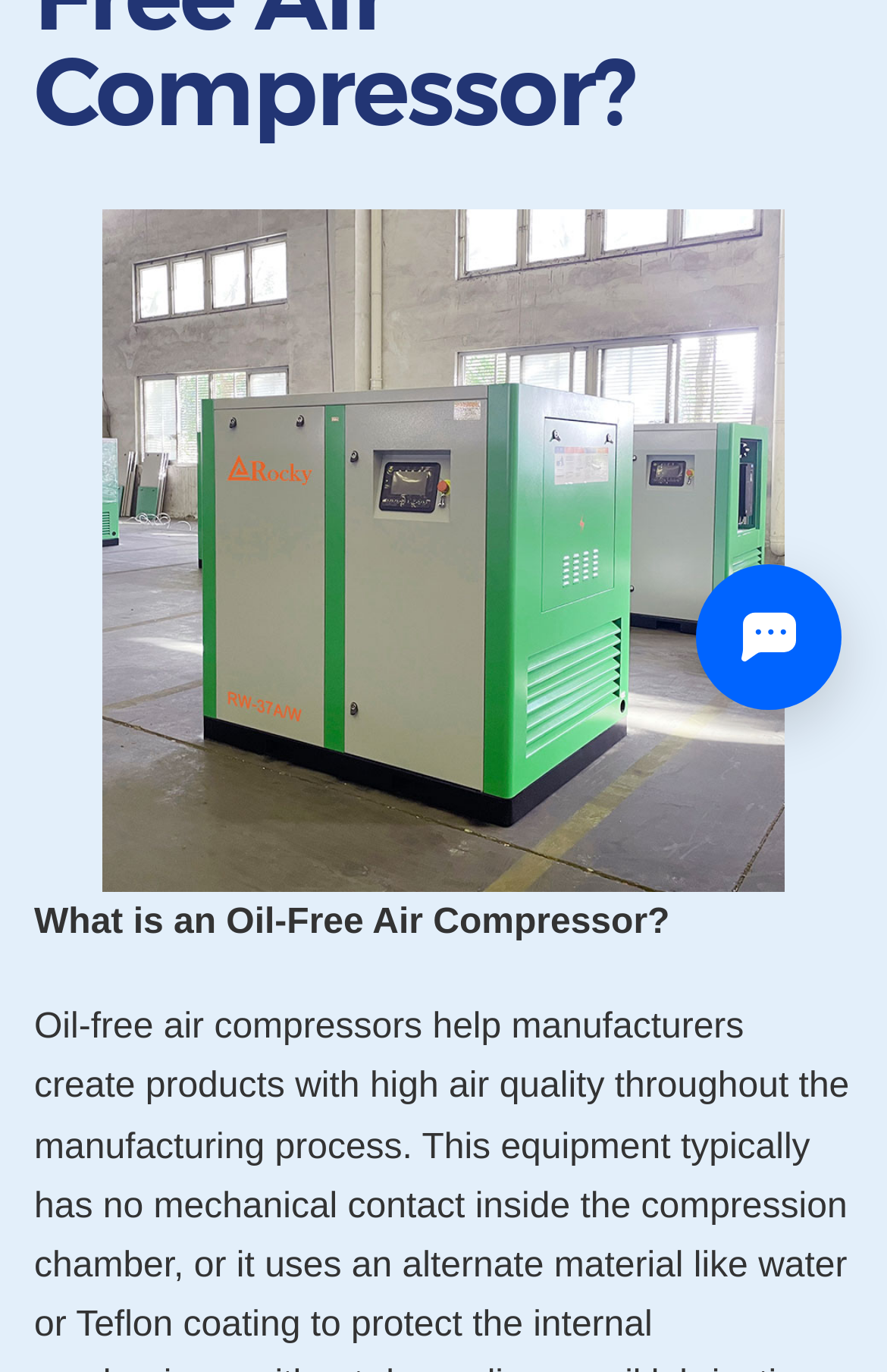Using the element description provided, determine the bounding box coordinates in the format (top-left x, top-left y, bottom-right x, bottom-right y). Ensure that all values are floating point numbers between 0 and 1. Element description: title="Open chat window"

[0.785, 0.411, 0.949, 0.517]